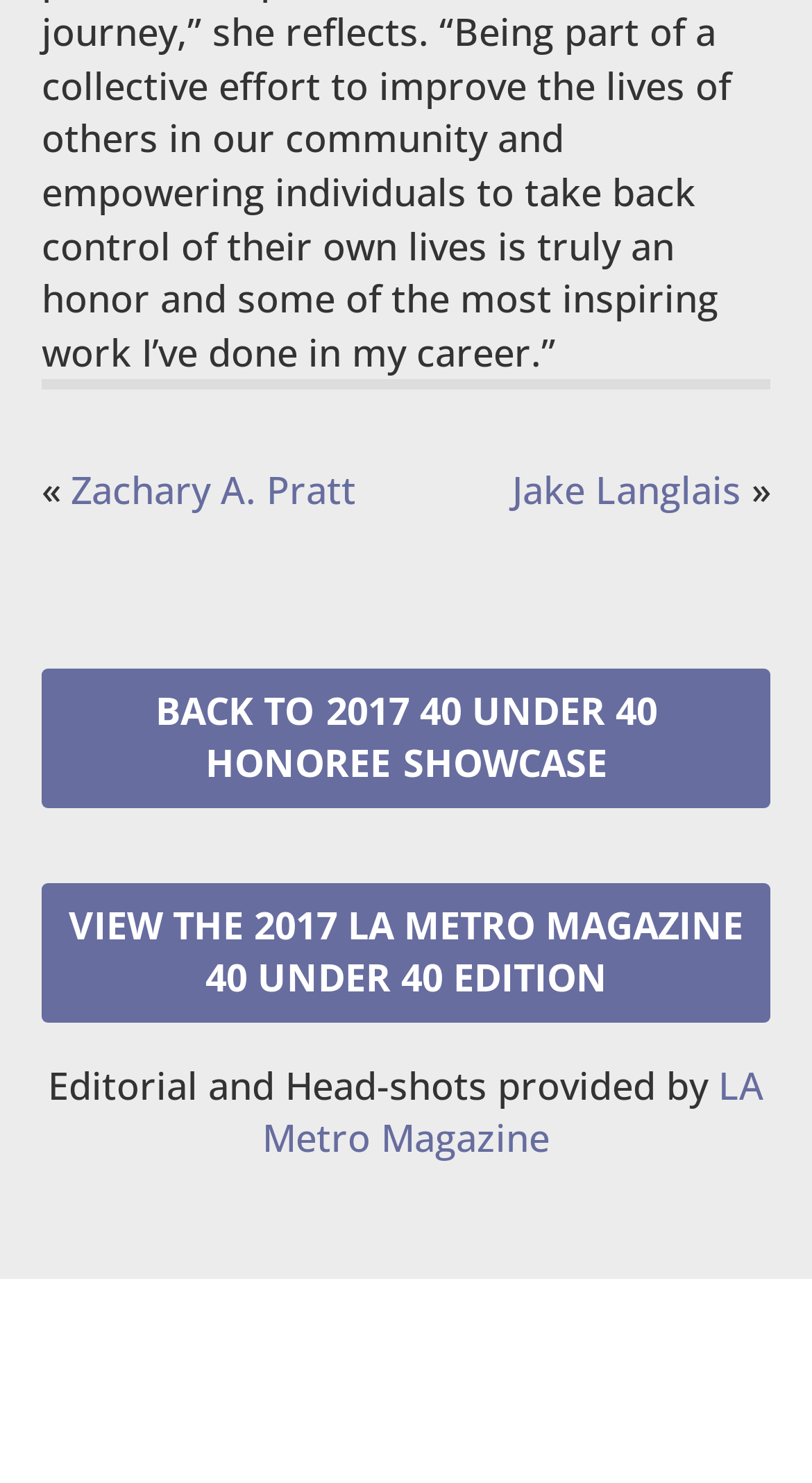Provide the bounding box coordinates of the HTML element described by the text: "Jake Langlais". The coordinates should be in the format [left, top, right, bottom] with values between 0 and 1.

[0.631, 0.313, 0.913, 0.347]